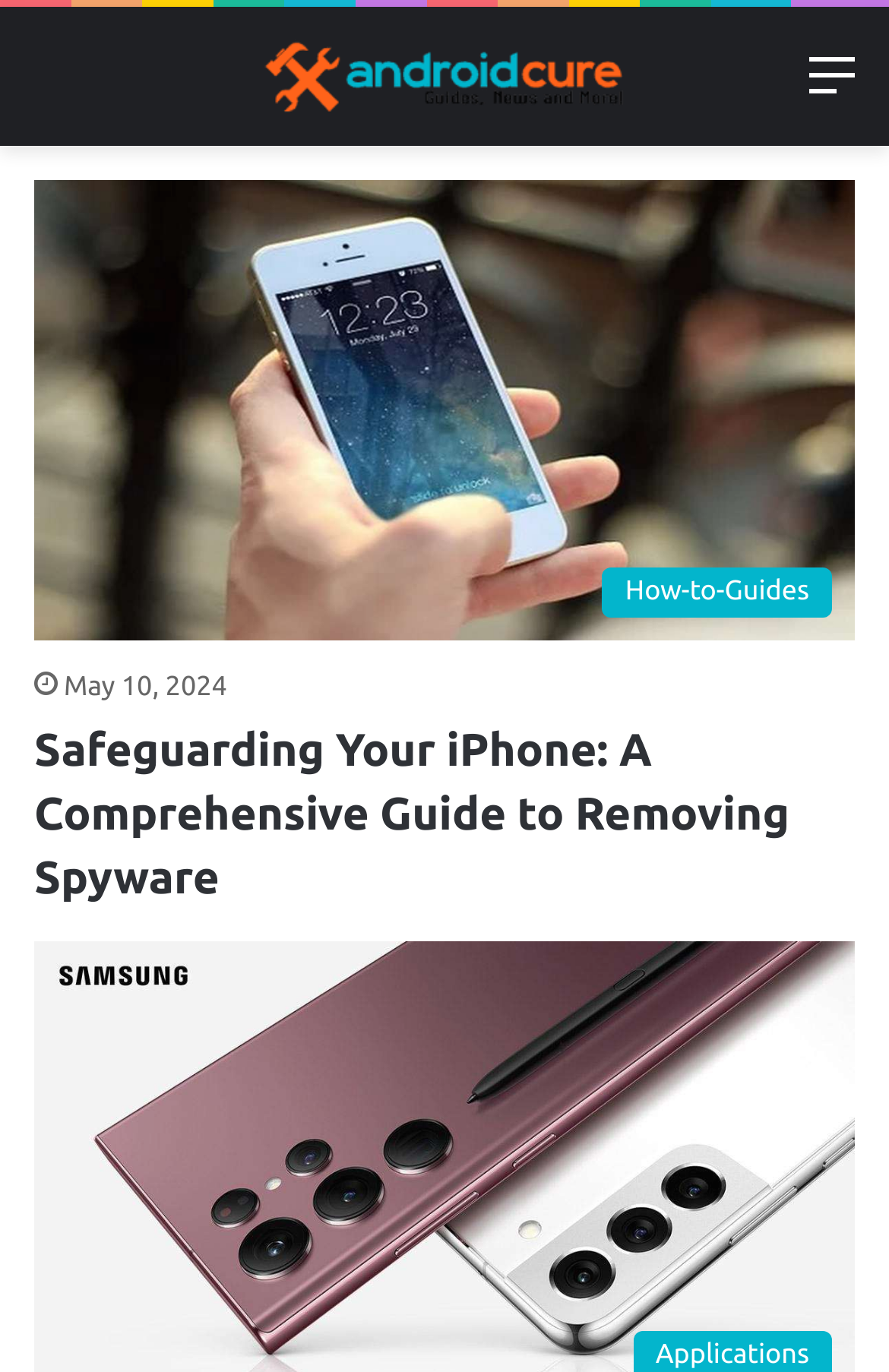When was the featured article published?
Answer the question with as much detail as you can, using the image as a reference.

I found a StaticText element with the text 'May 10, 2024' which is likely the publication date of the featured article.